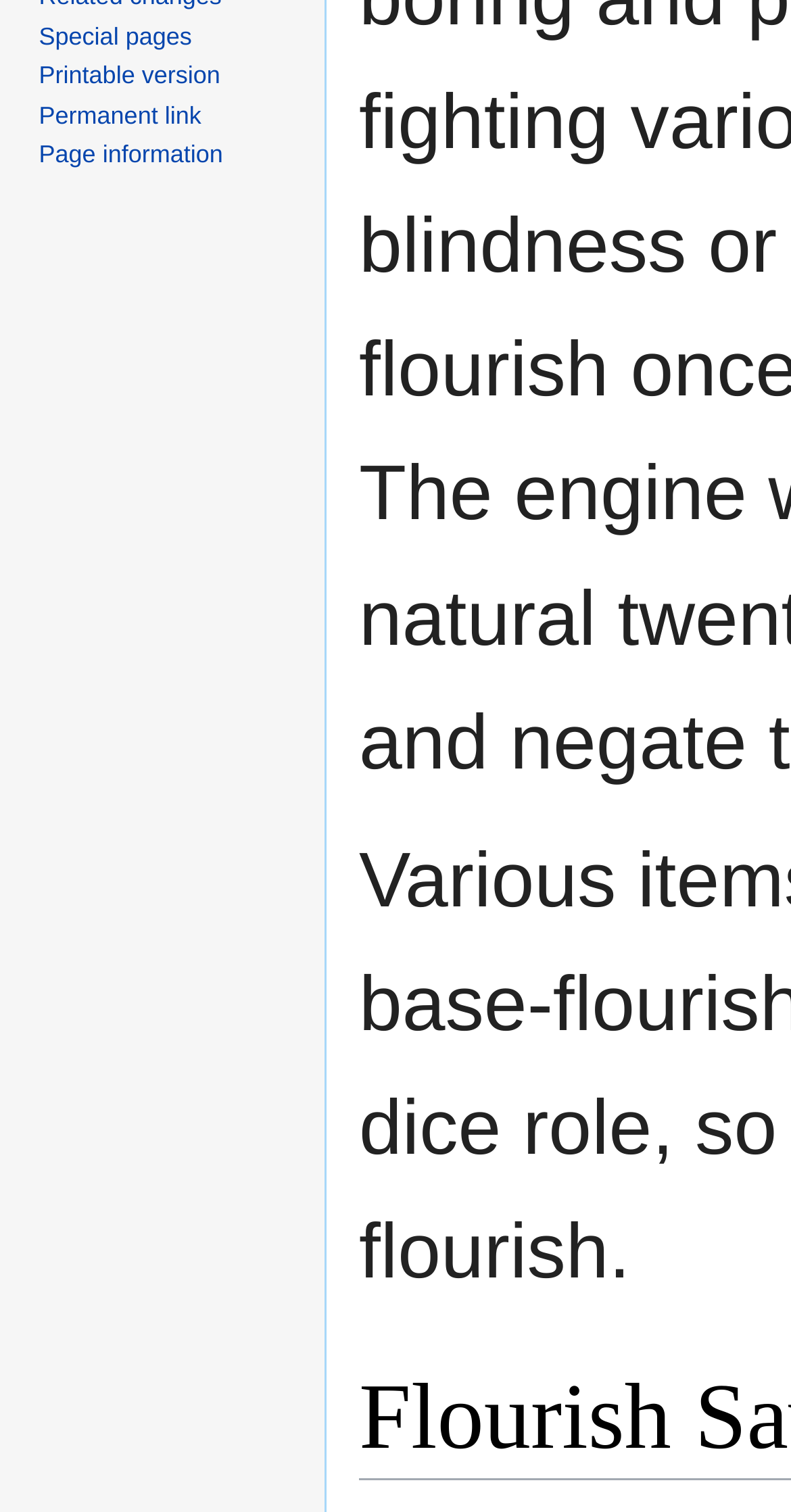Predict the bounding box coordinates for the UI element described as: "Cannabis". The coordinates should be four float numbers between 0 and 1, presented as [left, top, right, bottom].

None